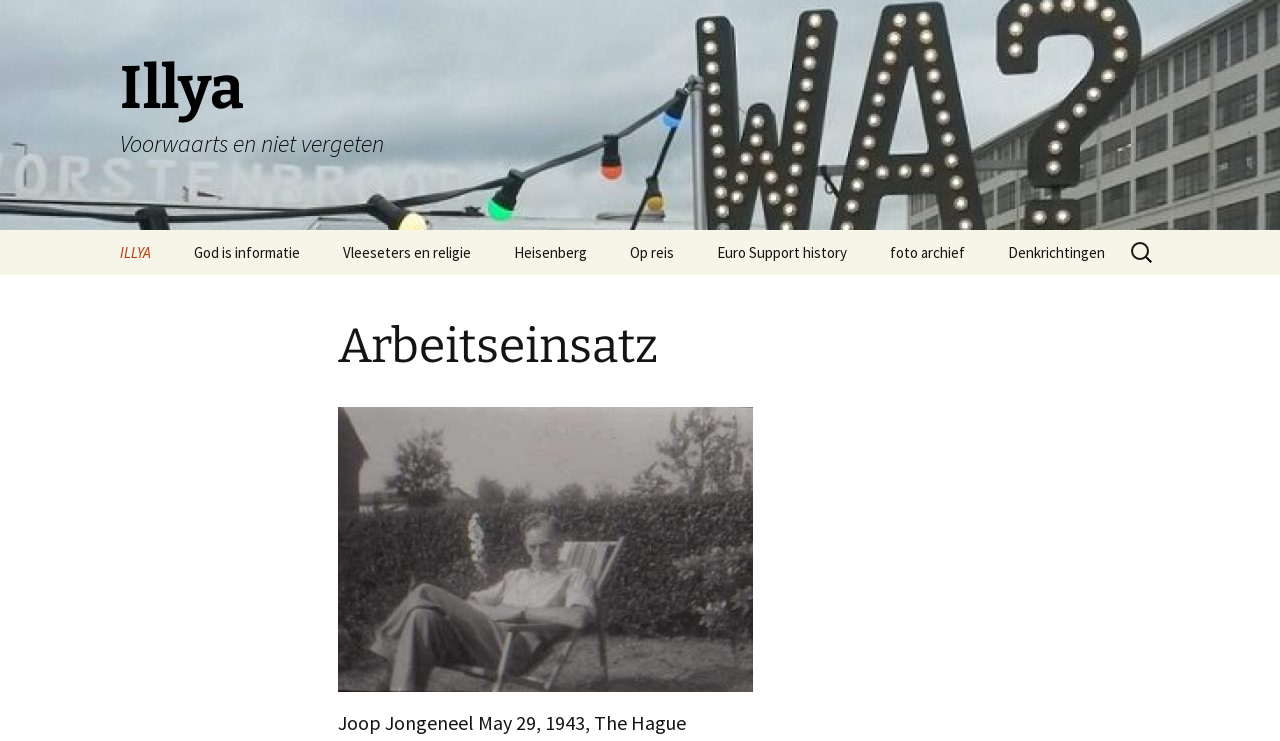Could you indicate the bounding box coordinates of the region to click in order to complete this instruction: "Click on the link to Hoofdstuk 1.0 Joop".

[0.078, 0.371, 0.234, 0.432]